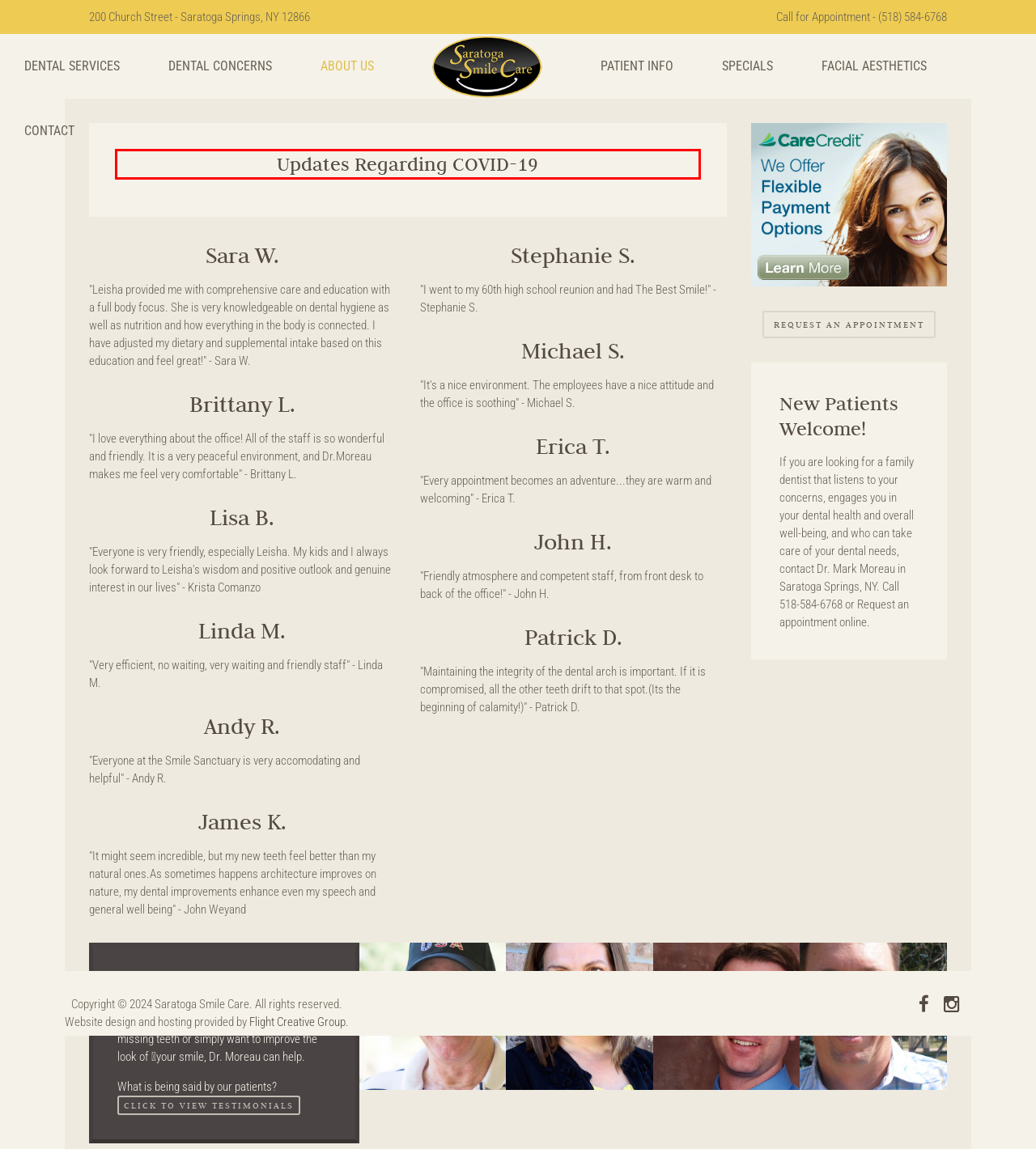You are given a screenshot of a webpage within which there is a red rectangle bounding box. Please choose the best webpage description that matches the new webpage after clicking the selected element in the bounding box. Here are the options:
A. Sara W. - Saratoga Smile Care
B. James K. - Saratoga Smile Care
C. Patrick D. - Saratoga Smile Care
D. Updates Regarding COVID-19 - Saratoga Smile Care
E. Erica T. - Saratoga Smile Care
F. Linda M. - Saratoga Smile Care
G. Stephanie S. - Saratoga Smile Care
H. Brittany L. - Saratoga Smile Care

D